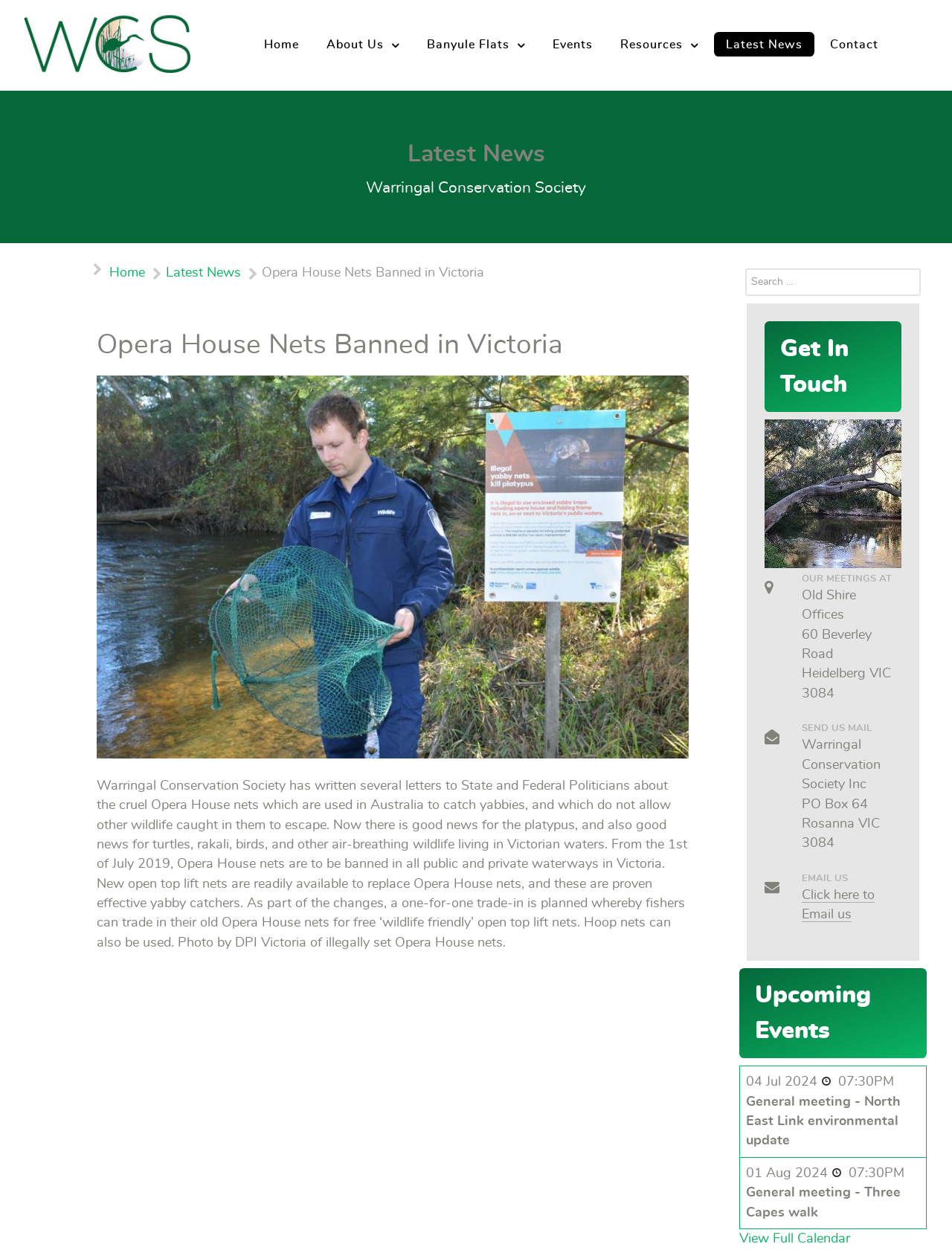Pinpoint the bounding box coordinates of the area that should be clicked to complete the following instruction: "View the full calendar". The coordinates must be given as four float numbers between 0 and 1, i.e., [left, top, right, bottom].

[0.777, 0.986, 0.893, 0.996]